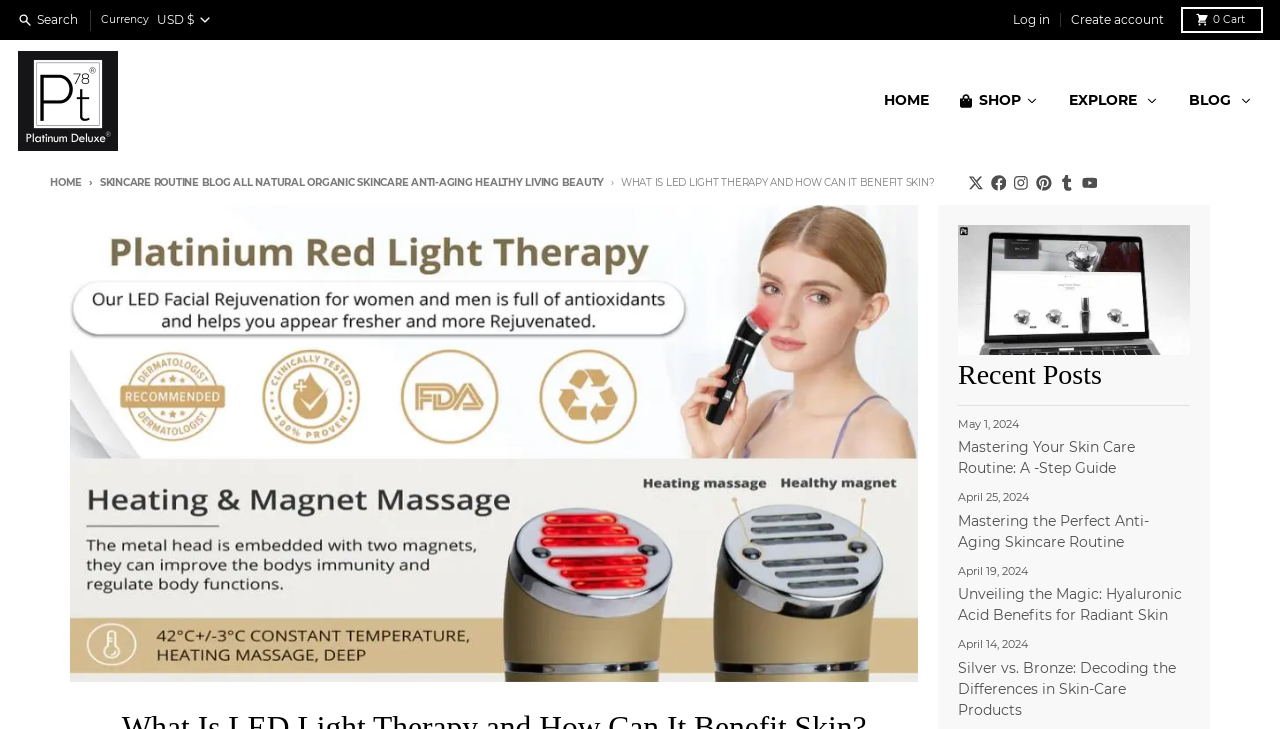Using the image as a reference, answer the following question in as much detail as possible:
What is the currency used on this website?

The currency used on this website is USD, which is indicated by the button 'USD $' in the top navigation bar.